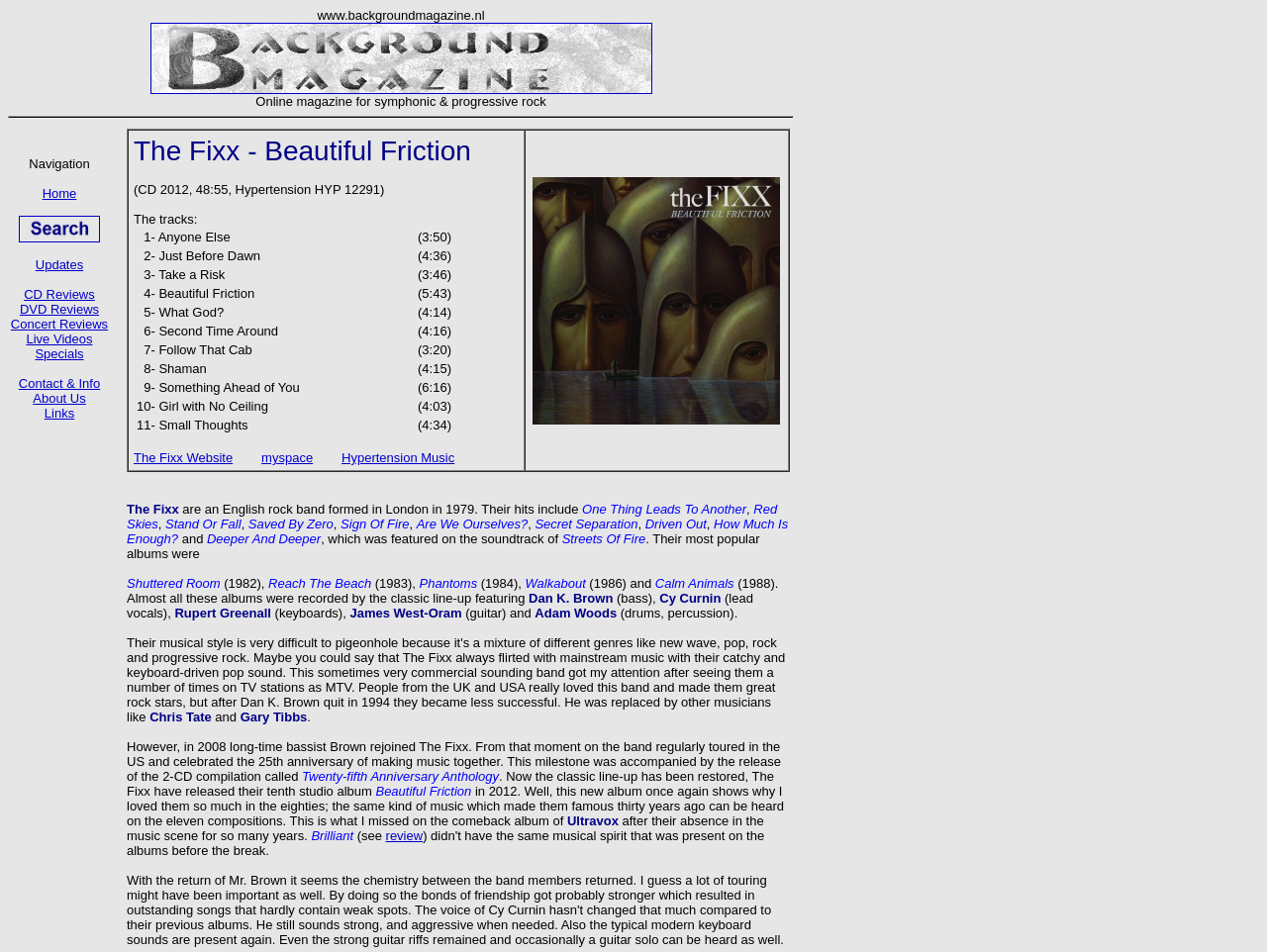What is the album title of the review?
Carefully examine the image and provide a detailed answer to the question.

The album title of the review can be found in the table with the tracks listed. The title is 'Beautiful Friction' which is also mentioned in the first gridcell of the table.